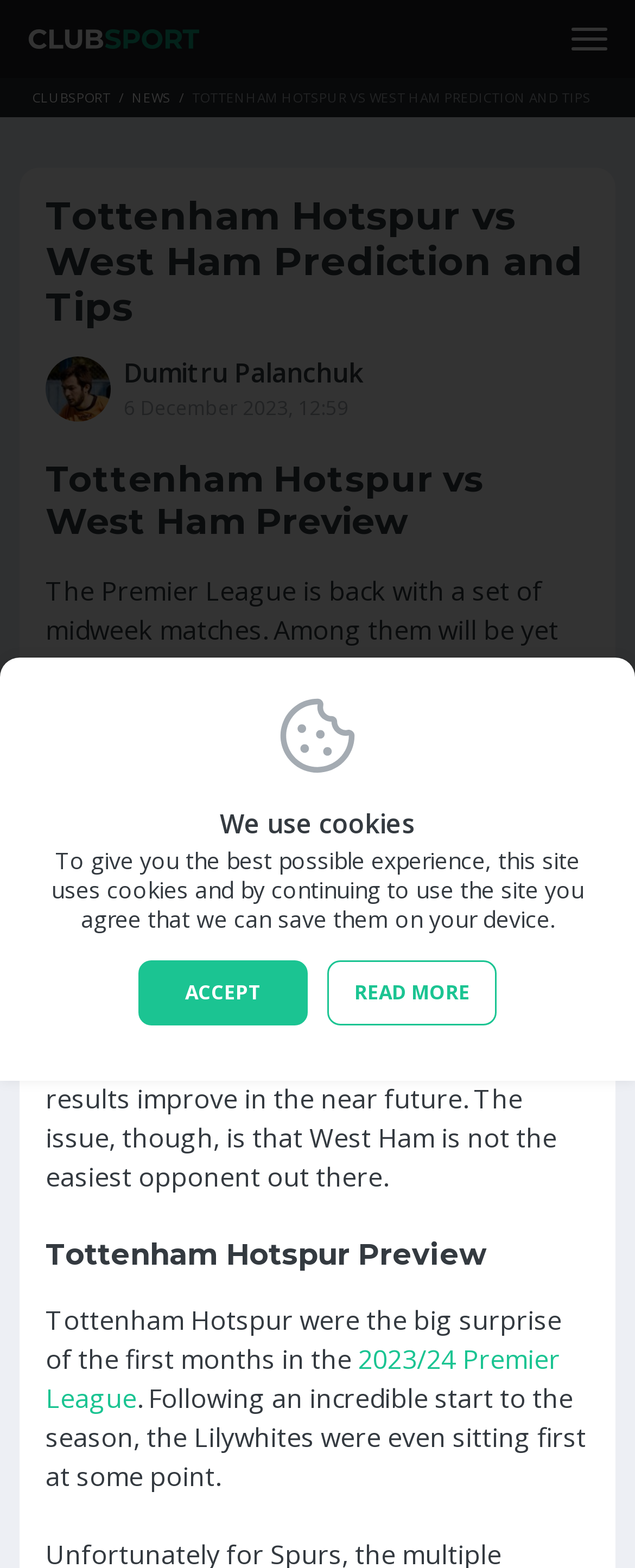Explain the contents of the webpage comprehensively.

The webpage is focused on providing predictions and tips for the Premier League match between Tottenham Hotspur and West Ham on Thursday, December 7. At the top left corner, there is a link to "ClubSport" accompanied by an image with the same name. On the top right corner, there is a link with no text.

Below the top section, there is a horizontal menu with links to various categories, including "FOOTBALL", "PREDICTIONS", "STATS", "NEWS", "STRENGTH RATE", "BETTING SITES", and "BACKTEST". 

On the right side of the page, there is an image of the United Kingdom flag, accompanied by the text "EN" and a link to "LANGUAGE". Below this section, there is an image of a cookie, followed by a message about the use of cookies on the site and a button to "ACCEPT" them.

The main content of the page is divided into sections. The first section has a heading "Tottenham Hotspur vs West Ham Prediction and Tips" and provides an overview of the upcoming match. Below this, there is a section with a heading "Tottenham Hotspur vs West Ham Preview" that discusses the current form of Tottenham Hotspur and their chances in the match. 

Further down, there is a section with a heading "Tottenham Hotspur Preview" that provides more information about the team's performance in the 2023/24 Premier League season. Throughout the page, there are links to related articles and images of the authors who contributed to the content.